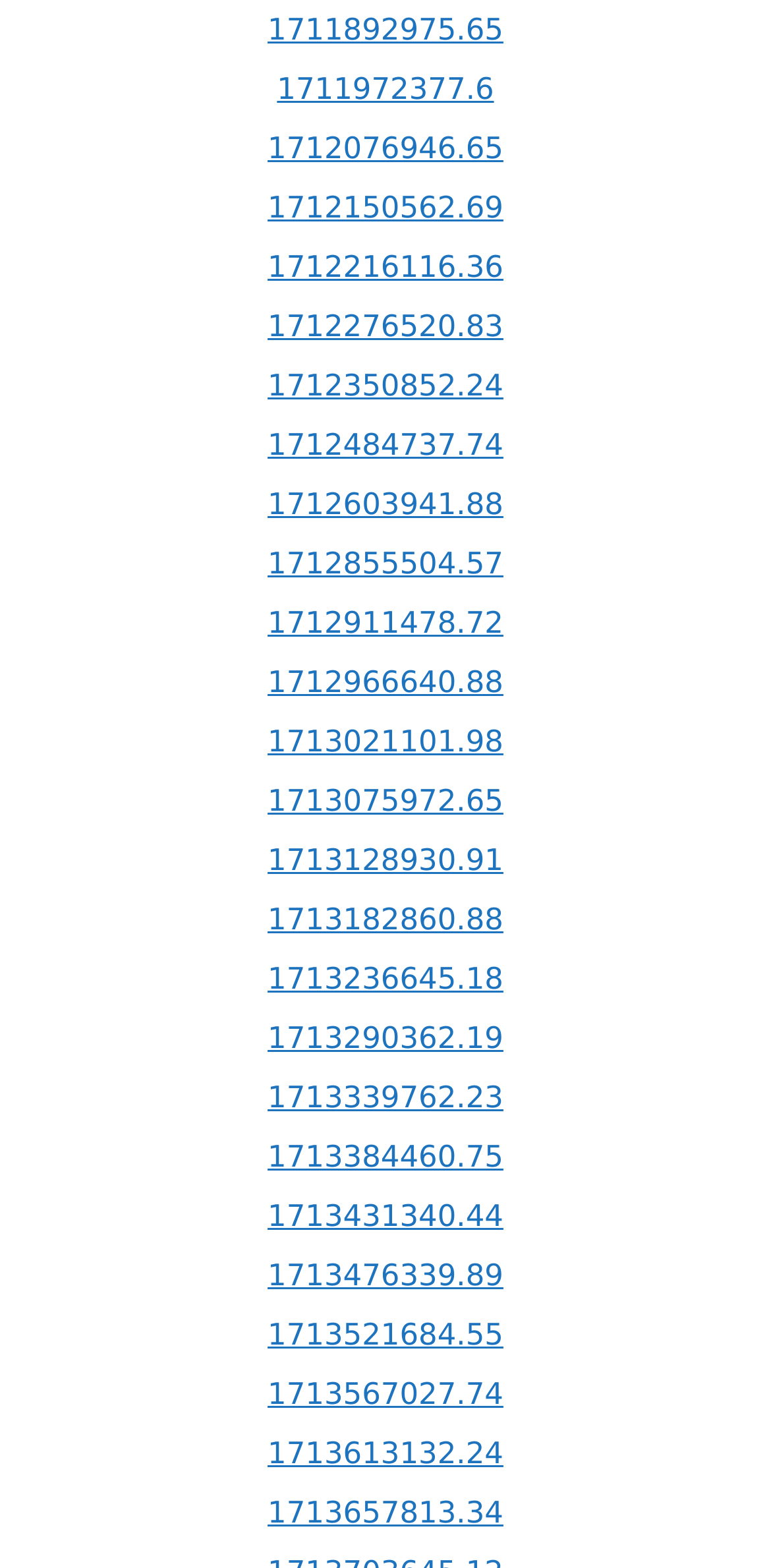What is the horizontal position of the links?
Look at the screenshot and respond with a single word or phrase.

Center